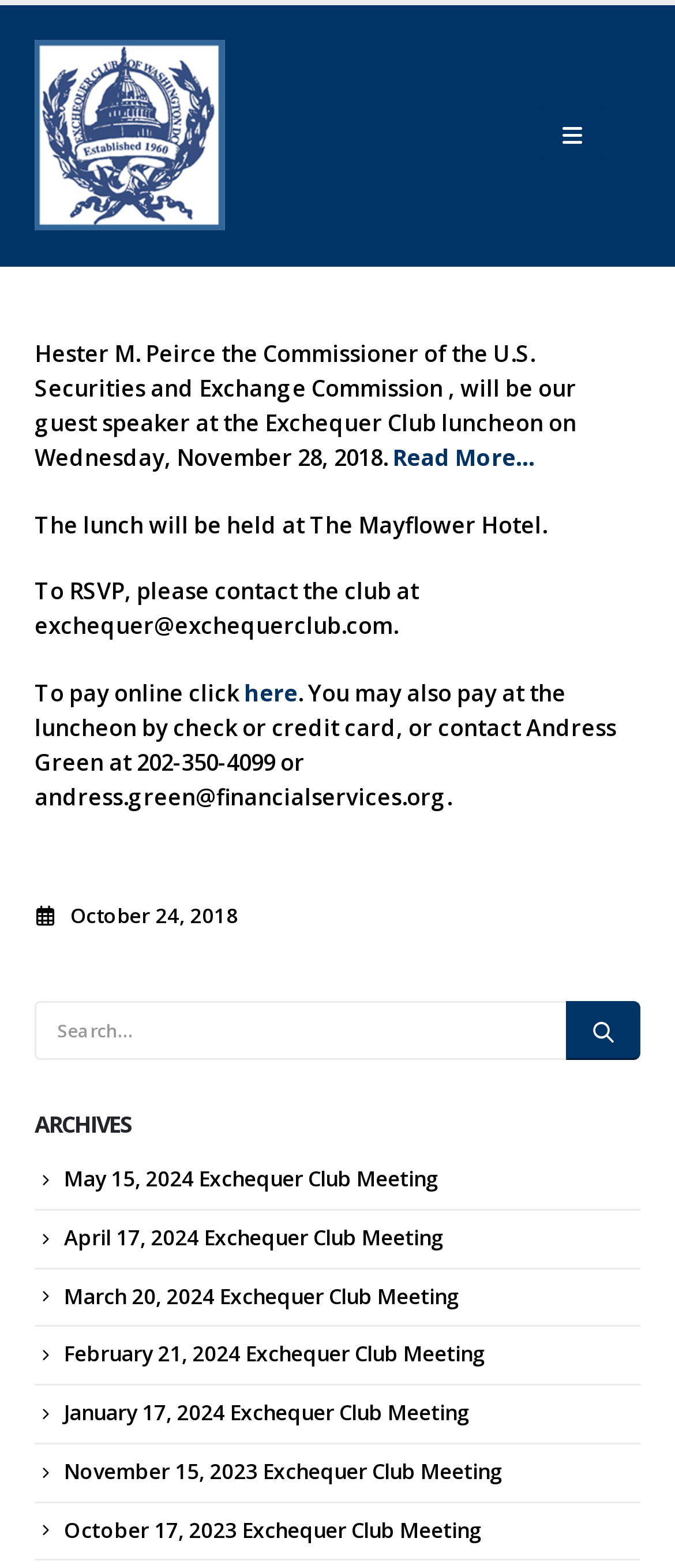How can I RSVP for the luncheon?
Answer with a single word or short phrase according to what you see in the image.

Contact the club at exchequer@exchequerclub.com